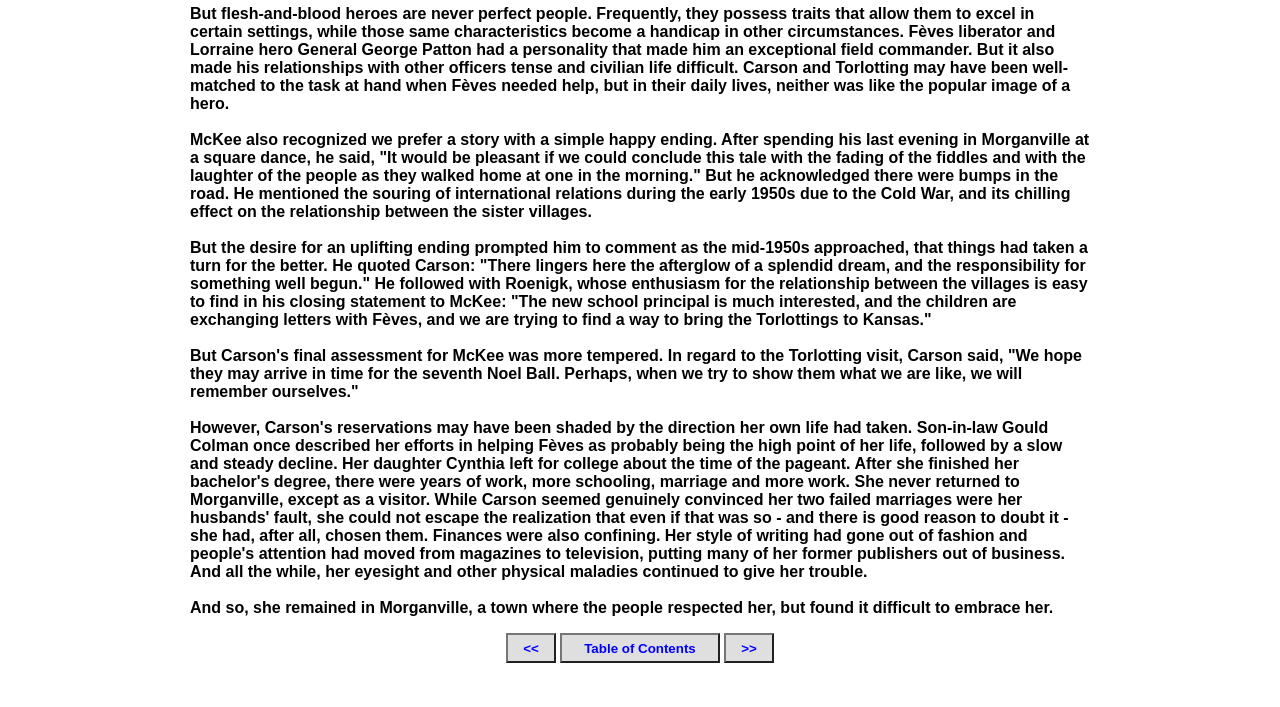Locate the UI element described by << in the provided webpage screenshot. Return the bounding box coordinates in the format (top-left x, top-left y, bottom-right x, bottom-right y), ensuring all values are between 0 and 1.

[0.395, 0.896, 0.434, 0.938]